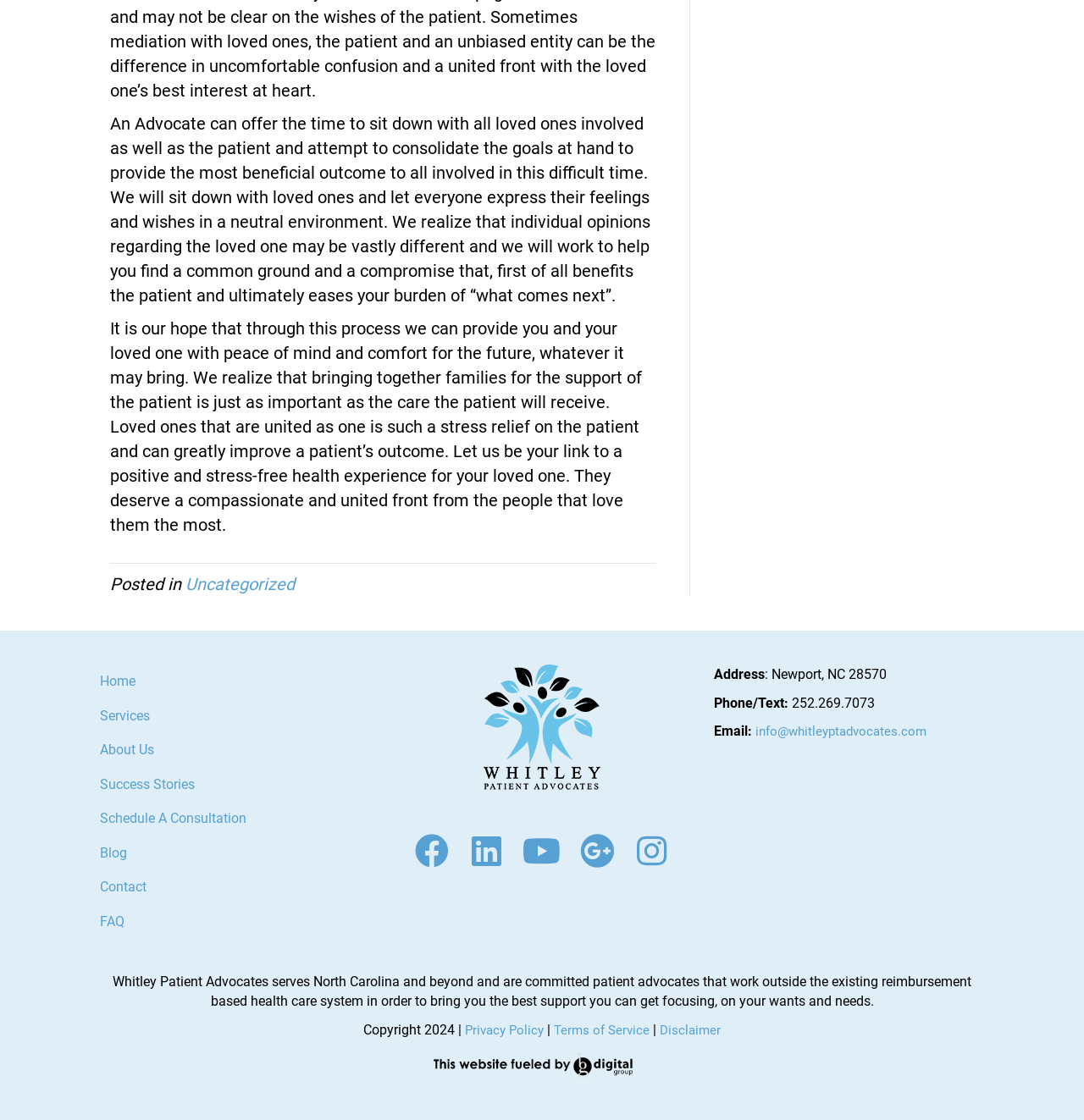What is the phone number of Whitley Patient Advocates?
Look at the screenshot and respond with a single word or phrase.

252.269.7073